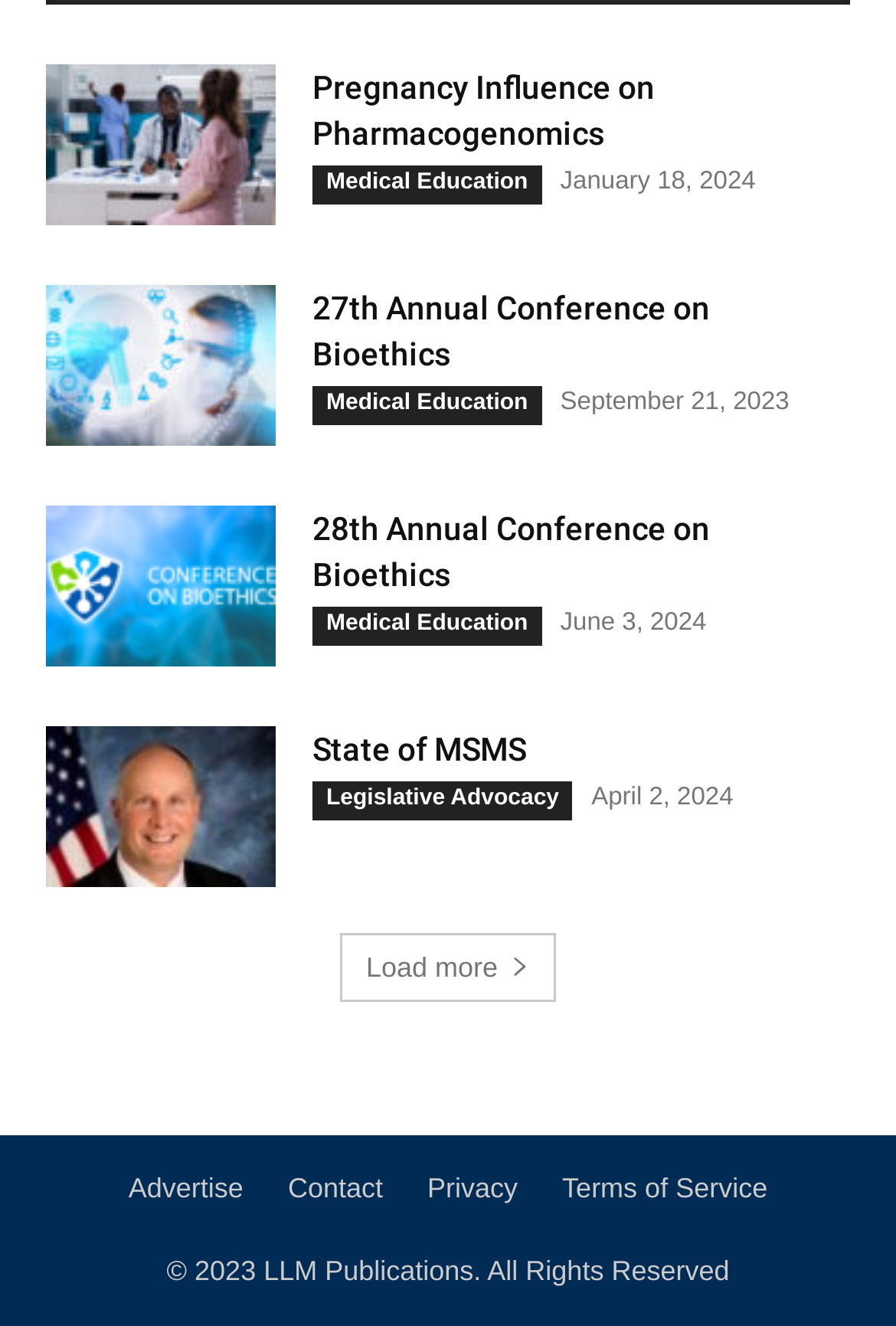Determine the bounding box coordinates of the clickable element to achieve the following action: 'Contact us'. Provide the coordinates as four float values between 0 and 1, formatted as [left, top, right, bottom].

[0.321, 0.881, 0.427, 0.912]